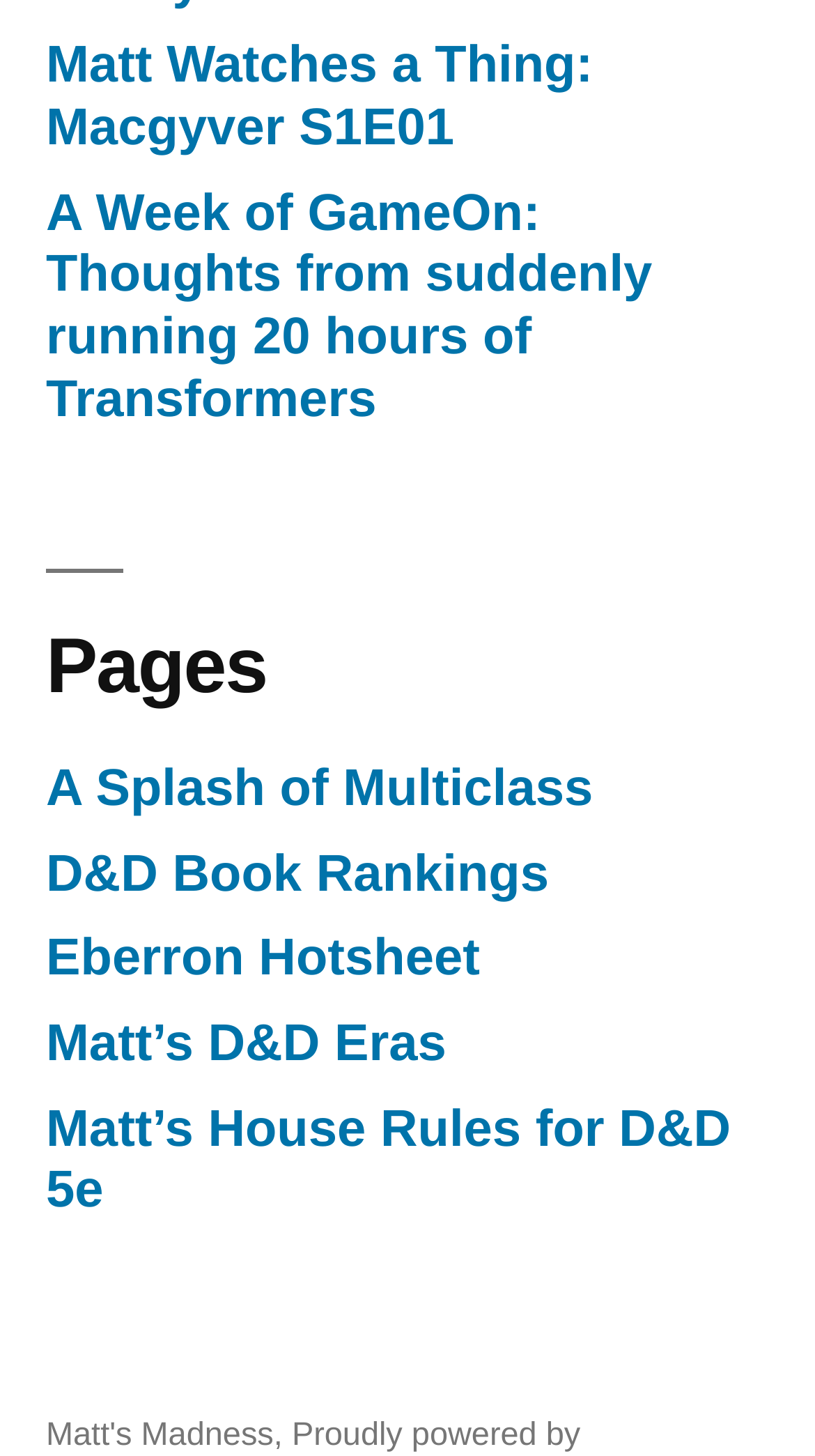Identify the bounding box for the UI element described as: "A Splash of Multiclass". Ensure the coordinates are four float numbers between 0 and 1, formatted as [left, top, right, bottom].

[0.056, 0.523, 0.728, 0.561]